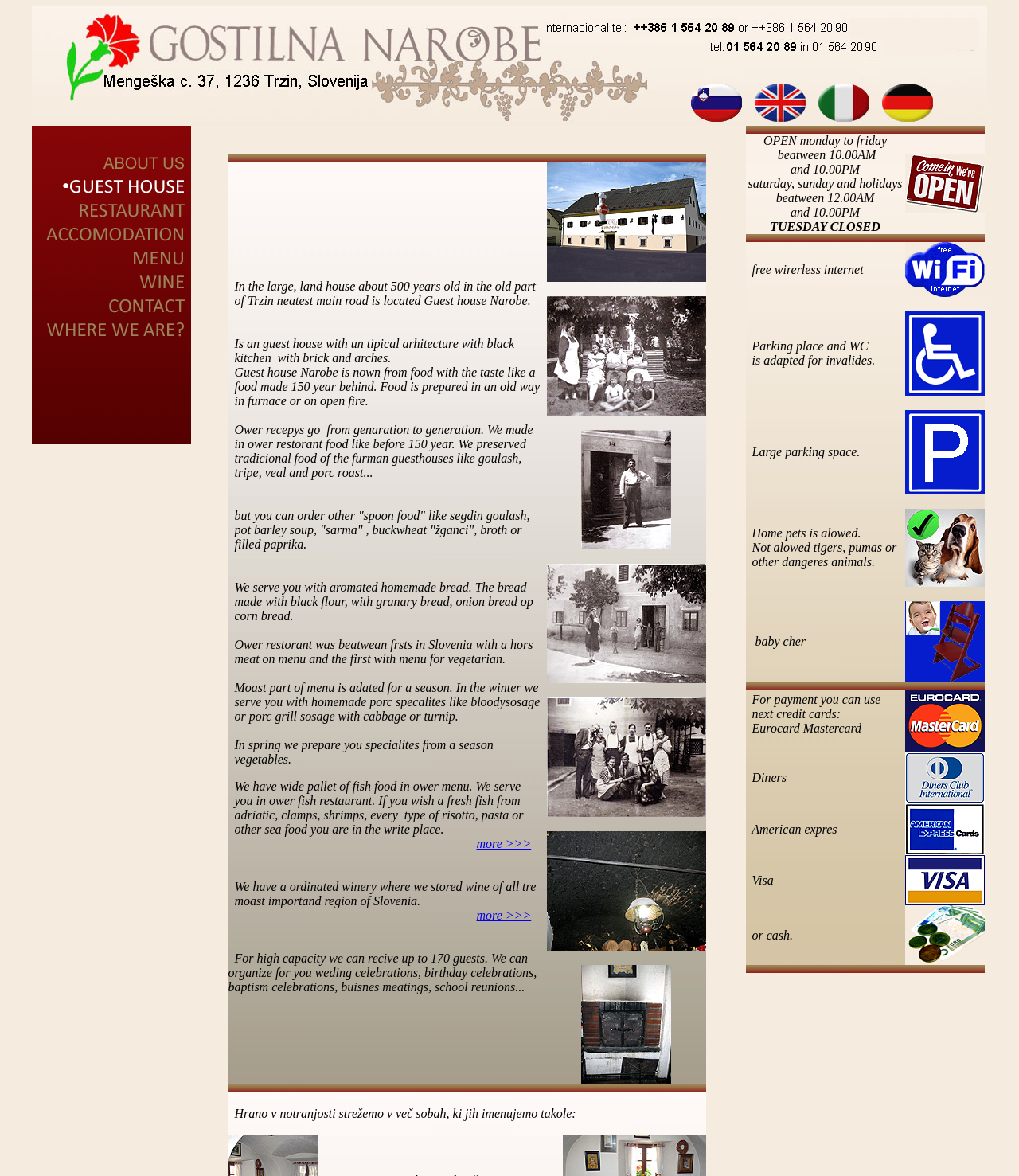Give a full account of the webpage's elements and their arrangement.

The webpage appears to be a website for a guest house called "Gostilna Narobe" in Slovenia. At the top of the page, there is a large image that spans the entire width of the page. Below the image, there are several smaller images arranged horizontally, each with a link and a small icon.

Below these images, there is a section that describes the guest house. The text explains that the guest house is located in an old part of Trzin, near the main road, and that it has a unique architecture with a black kitchen and arches. The text also describes the type of food served at the guest house, which is traditional Slovenian cuisine made in a traditional way using old recipes. The menu changes with the seasons, and they offer a variety of dishes, including meat, fish, and vegetarian options.

To the right of this section, there is a smaller section that appears to be a winery, with a description of the wines they offer. Below this, there is a section that describes the capacity of the guest house, which can accommodate up to 170 guests, and that they can organize events such as weddings, birthday celebrations, and business meetings.

The overall layout of the page is organized into sections, with images and text arranged in a logical and easy-to-follow manner. The use of images and icons adds visual interest to the page, and the text provides a clear and detailed description of the guest house and its offerings.